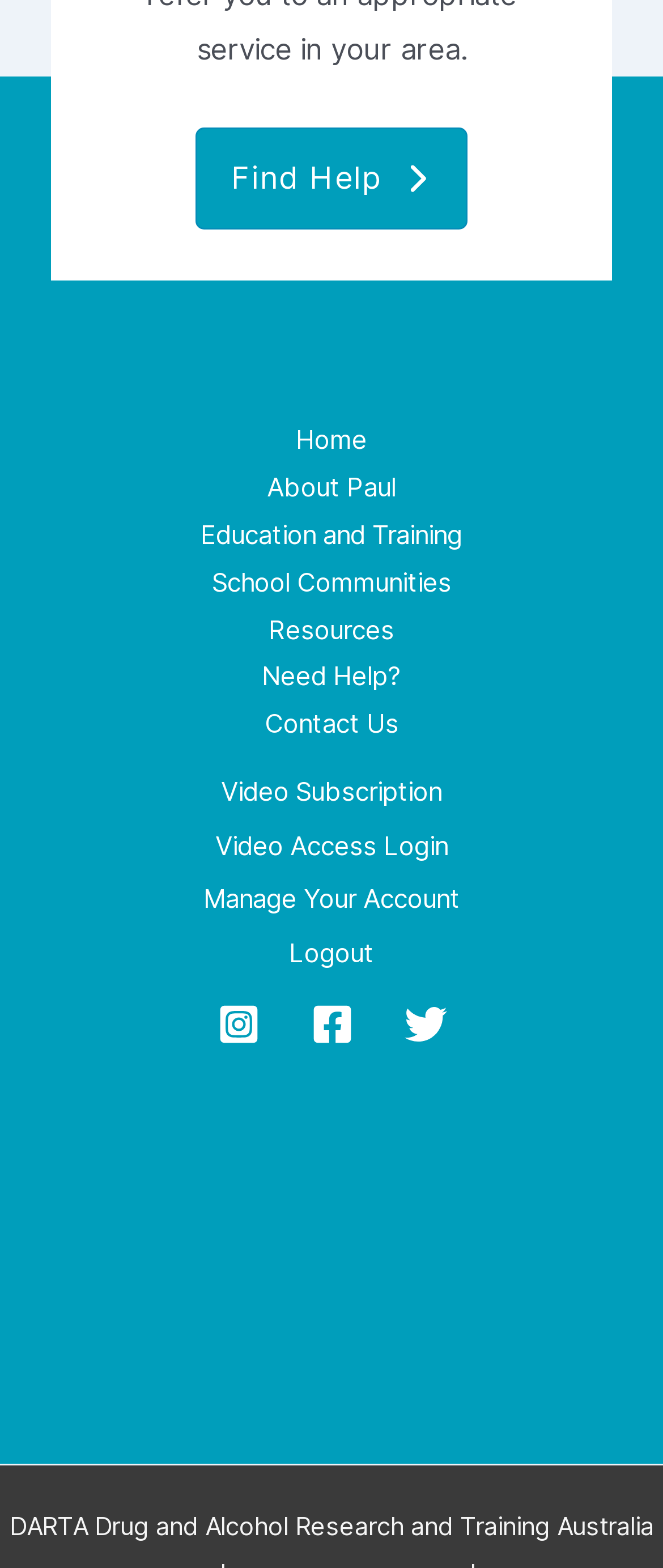How many social media links are in the footer? Analyze the screenshot and reply with just one word or a short phrase.

3